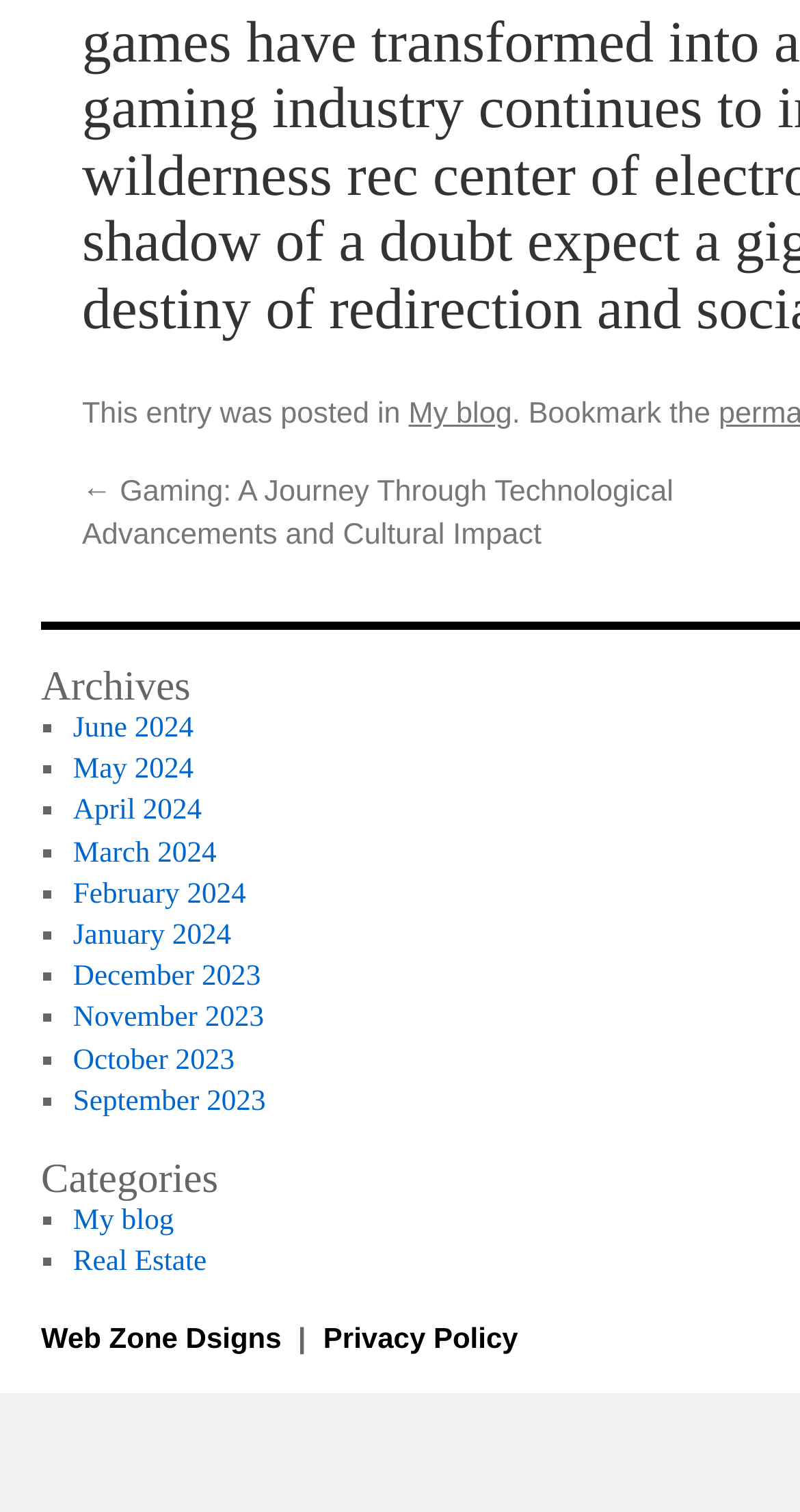Return the bounding box coordinates of the UI element that corresponds to this description: "Web Zone Dsigns". The coordinates must be given as four float numbers in the range of 0 and 1, [left, top, right, bottom].

[0.051, 0.926, 0.362, 0.948]